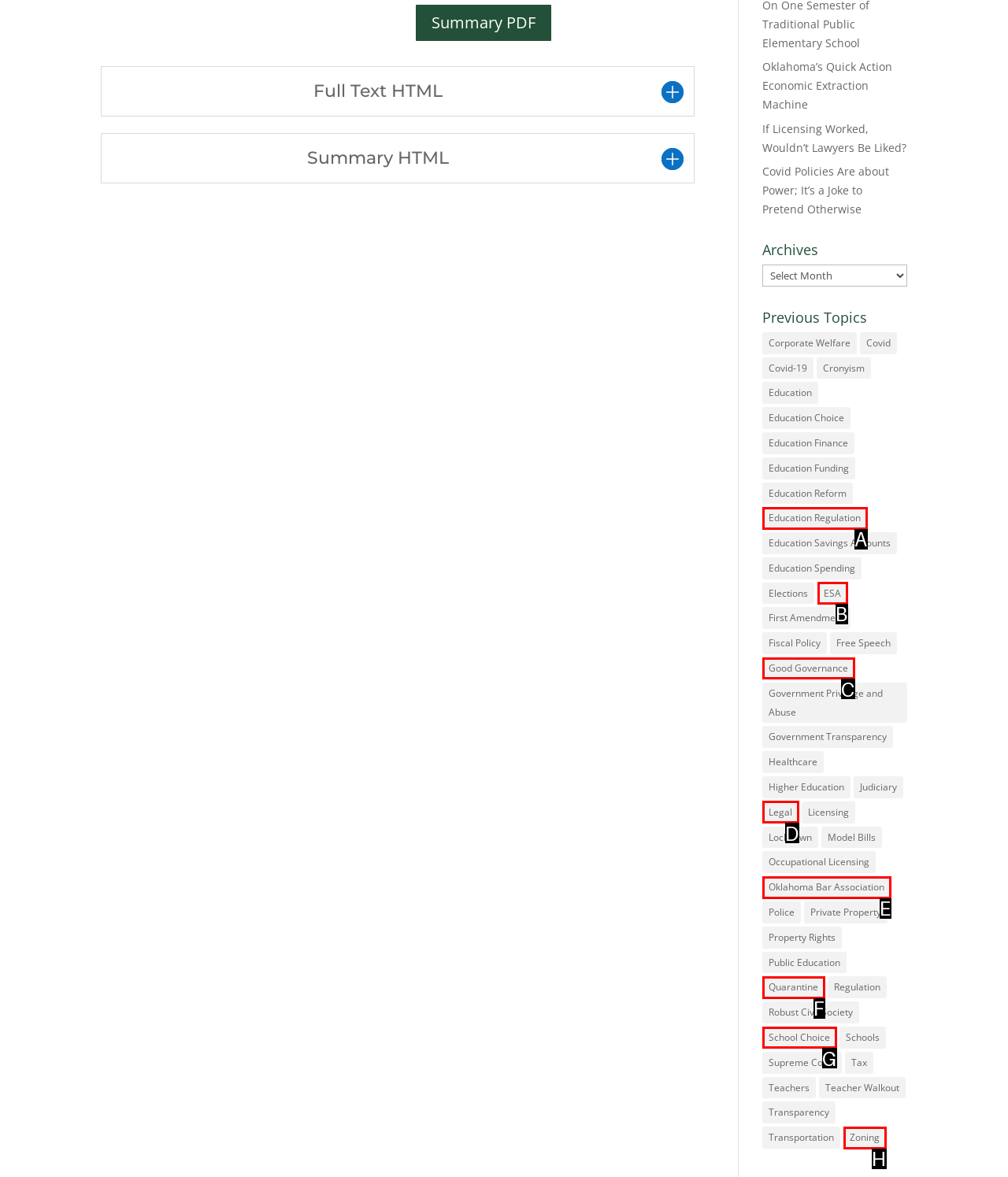Find the UI element described as: Oklahoma Bar Association
Reply with the letter of the appropriate option.

E